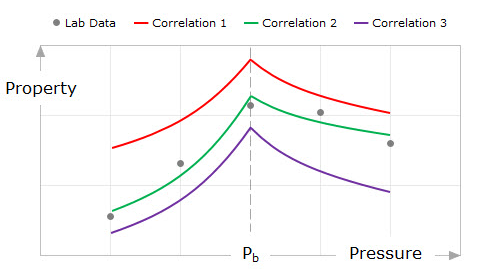Can you give a detailed response to the following question using the information from the image? What do the gray dots signify?

The gray dots scattered along the plot signify individual measured data points from laboratory studies that correspond to the various pressure values, as mentioned in the caption. These dots are likely plotted against the corresponding pressure values on the x-axis.